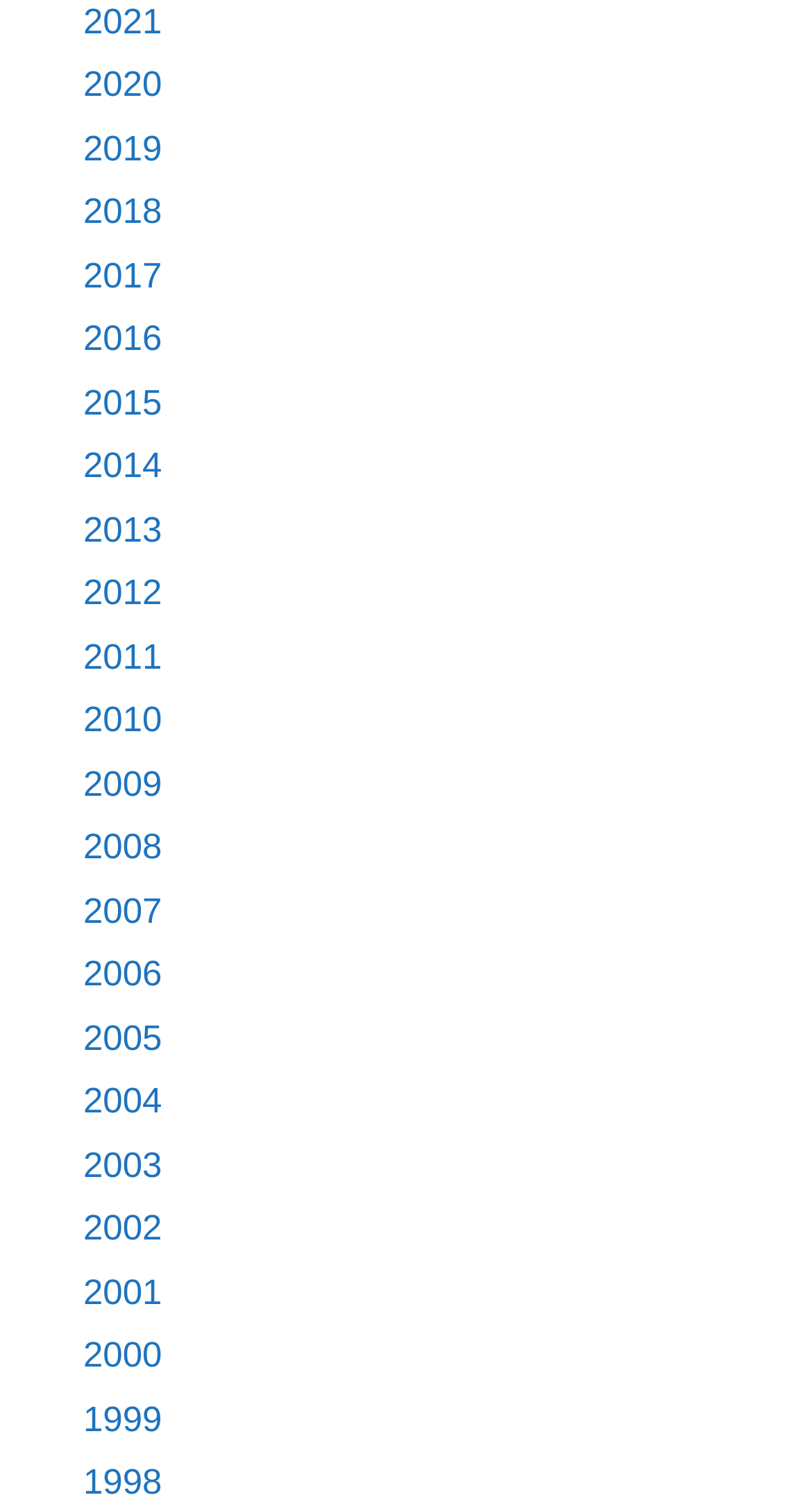What is the middle year in the list?
From the image, respond with a single word or phrase.

2009